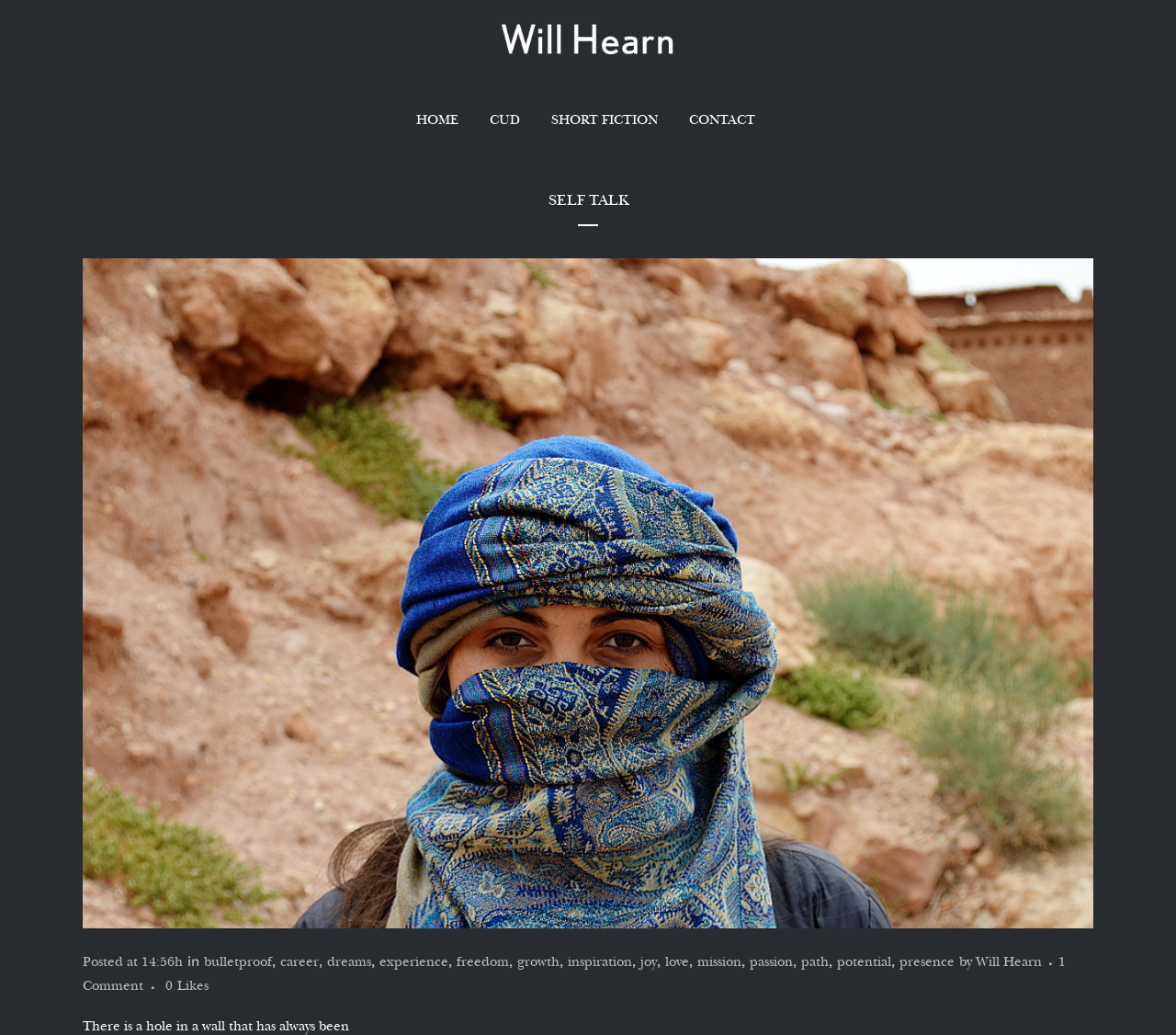How many categories are listed at the bottom of the page?
Based on the visual, give a brief answer using one word or a short phrase.

15